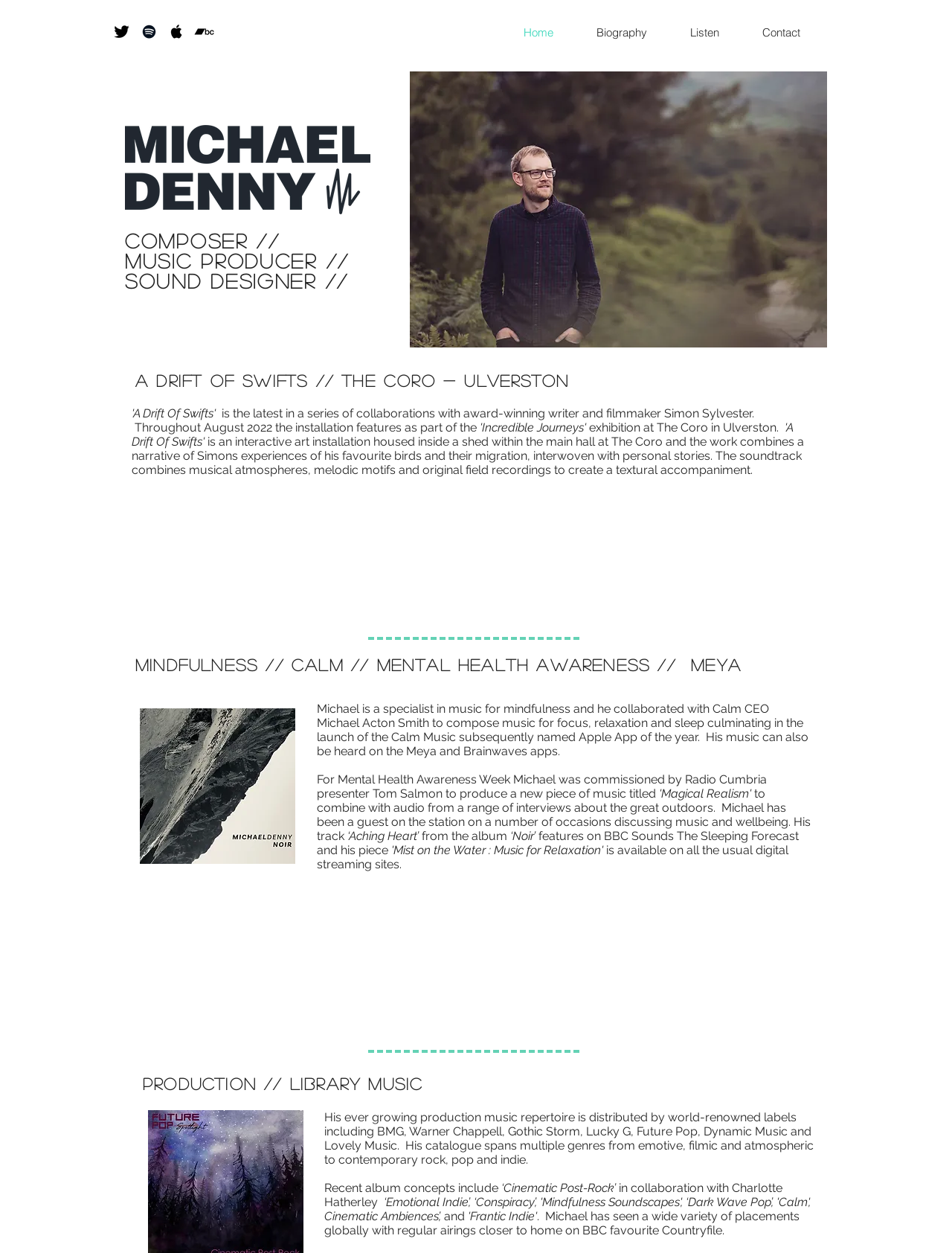Please identify the bounding box coordinates of the clickable element to fulfill the following instruction: "Search for something". The coordinates should be four float numbers between 0 and 1, i.e., [left, top, right, bottom].

None